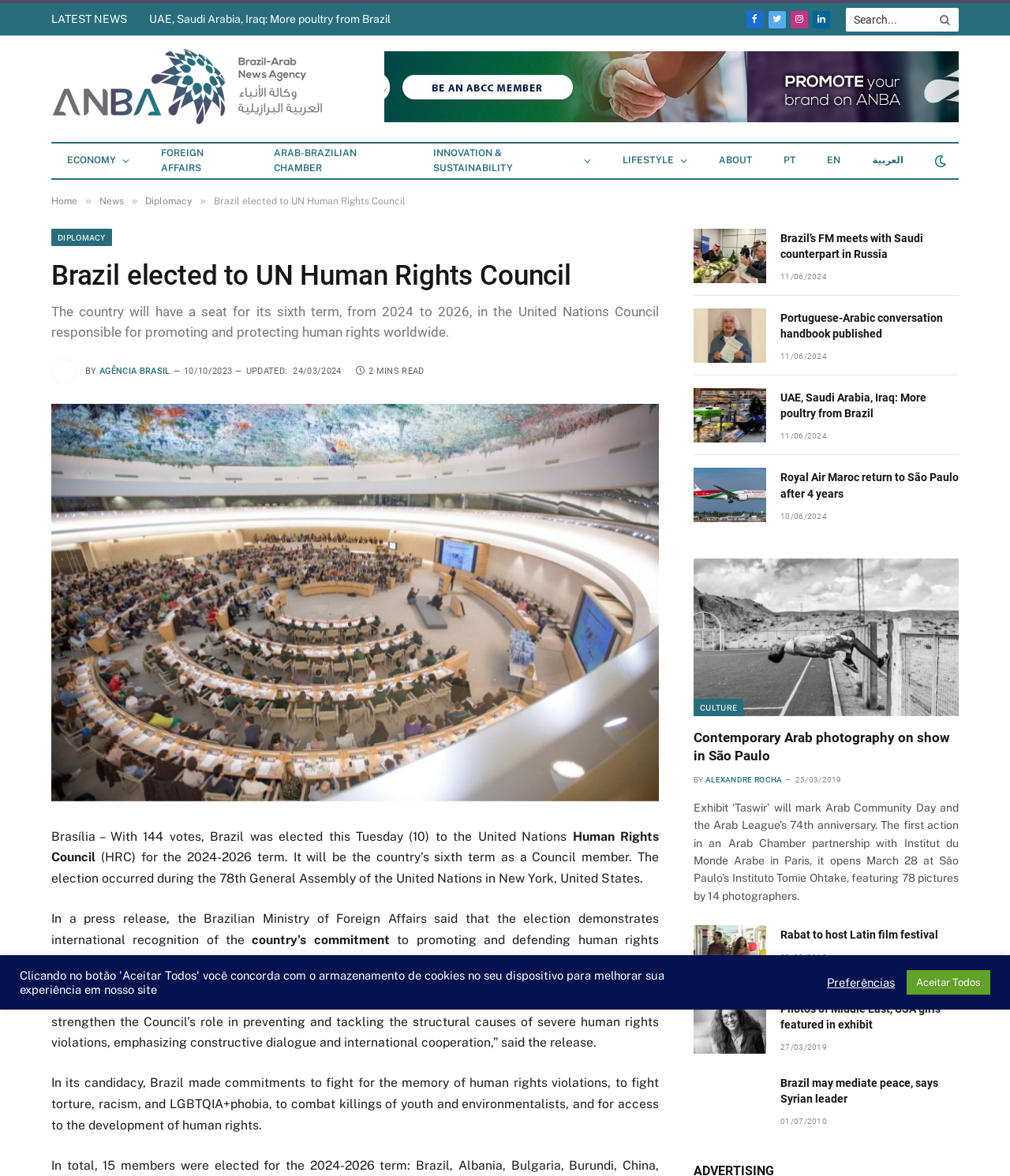Can you specify the bounding box coordinates for the region that should be clicked to fulfill this instruction: "Check the news about Brazil’s FM meets with Saudi counterpart in Russia".

[0.773, 0.196, 0.949, 0.223]